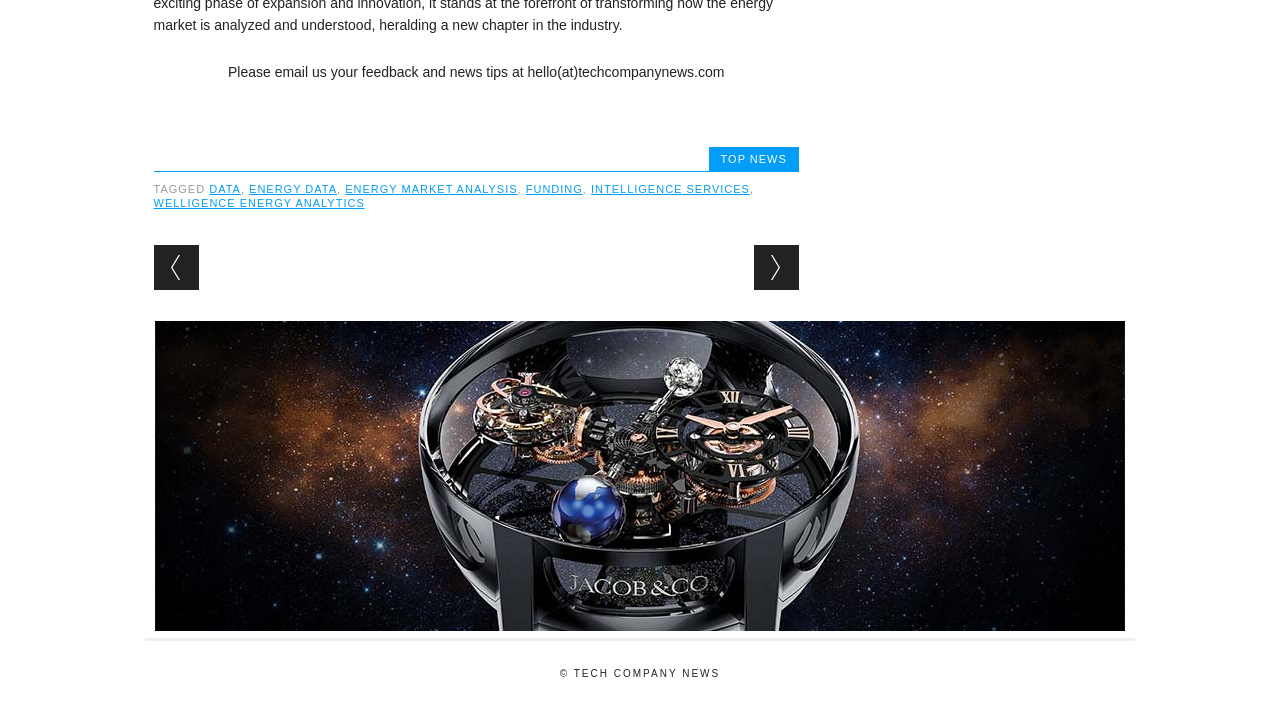Locate the UI element that matches the description Alternative languages in the webpage screenshot. Return the bounding box coordinates in the format (top-left x, top-left y, bottom-right x, bottom-right y), with values ranging from 0 to 1.

None